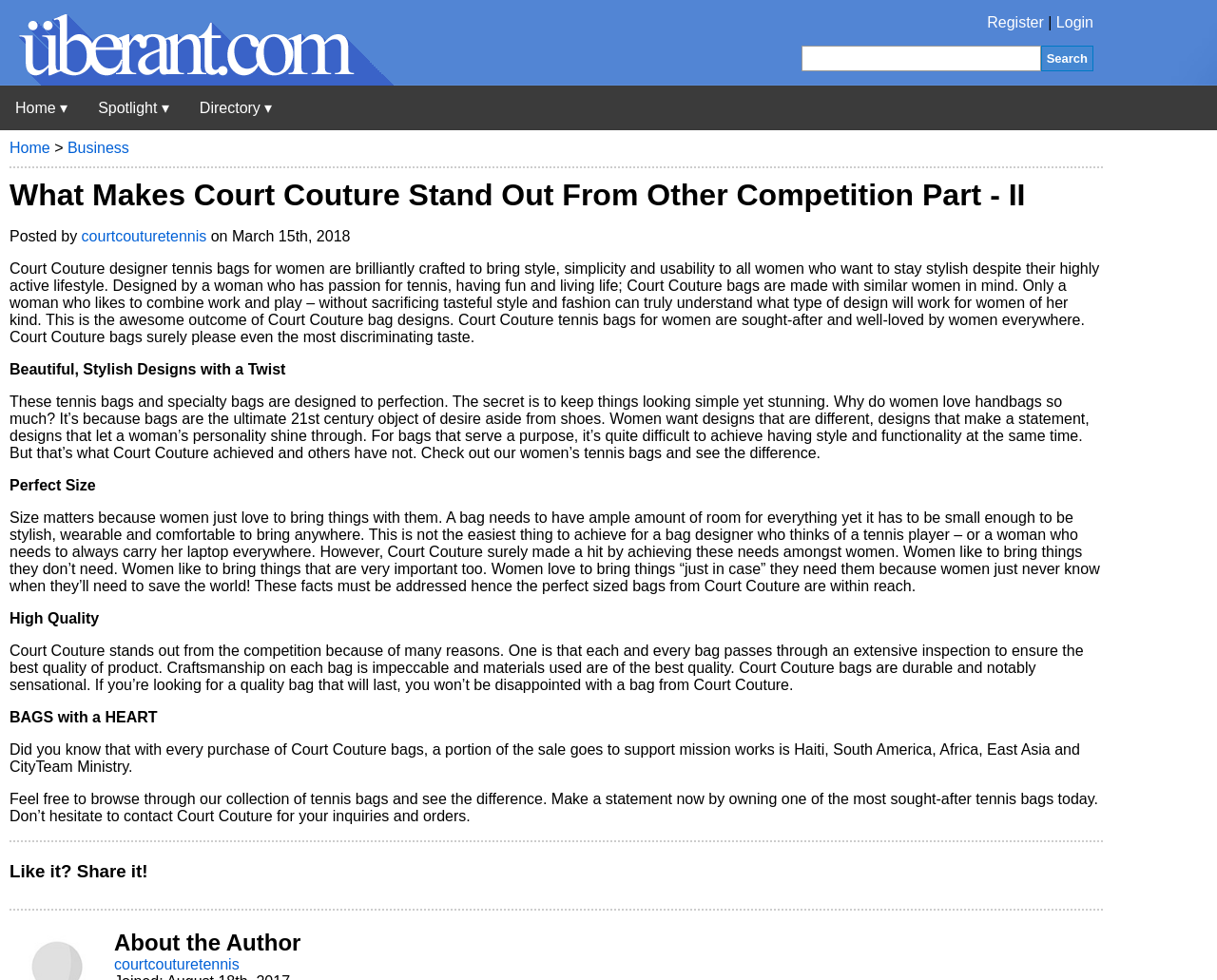Locate the bounding box coordinates of the area to click to fulfill this instruction: "Search for something". The bounding box should be presented as four float numbers between 0 and 1, in the order [left, top, right, bottom].

[0.855, 0.047, 0.898, 0.073]